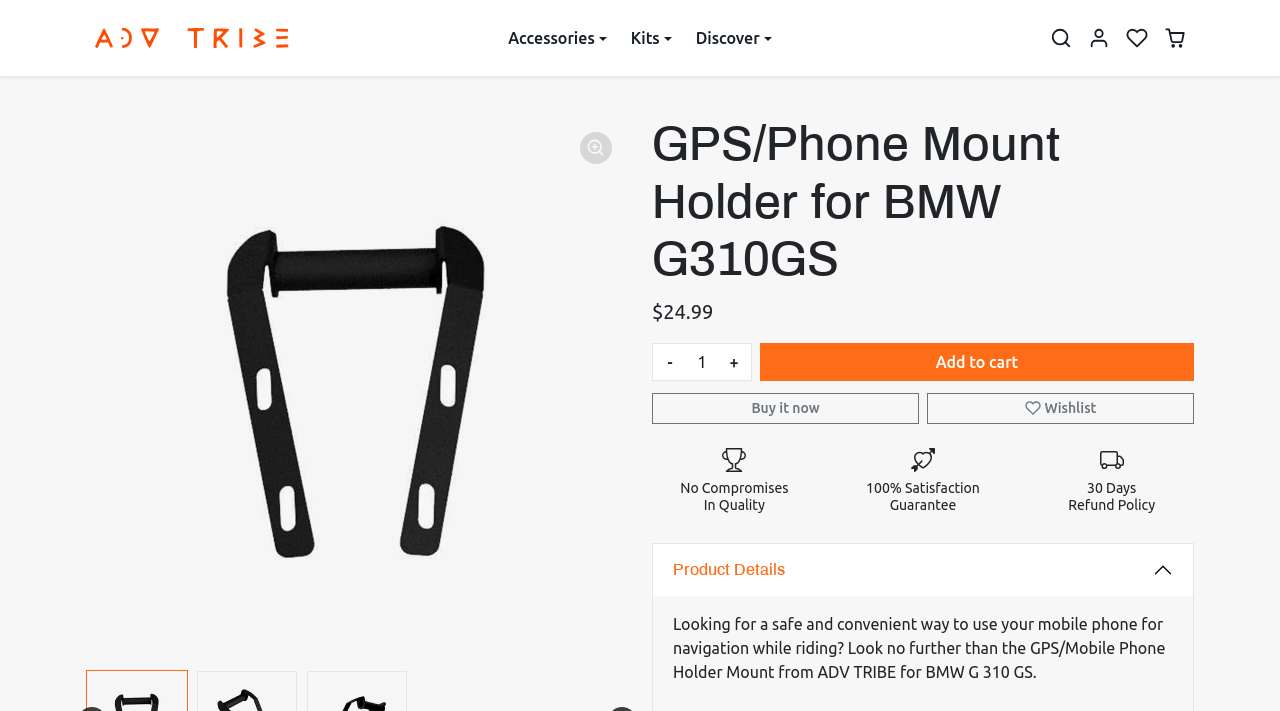Please identify the bounding box coordinates of the clickable area that will fulfill the following instruction: "Search for a product". The coordinates should be in the format of four float numbers between 0 and 1, i.e., [left, top, right, bottom].

[0.814, 0.032, 0.844, 0.075]